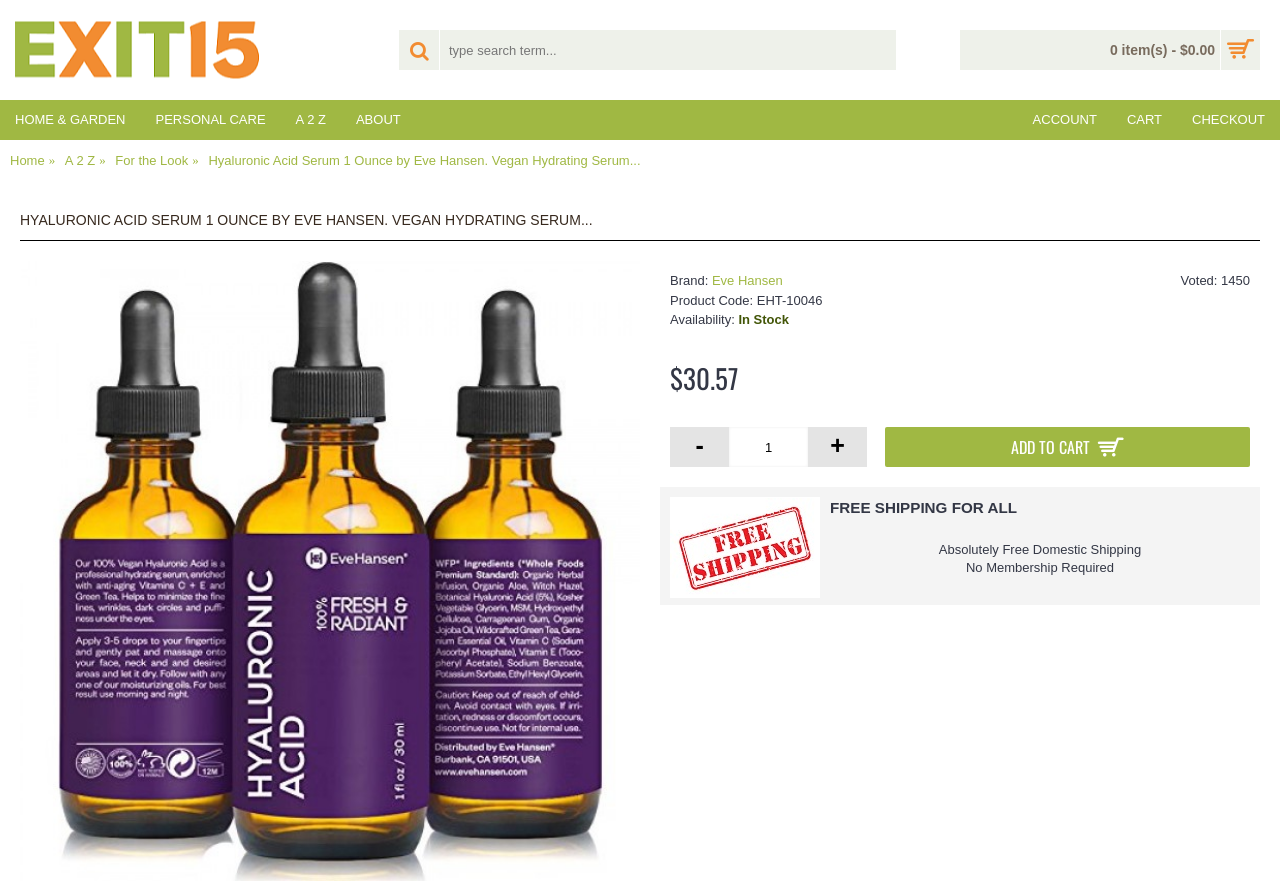Kindly determine the bounding box coordinates for the area that needs to be clicked to execute this instruction: "view product details".

[0.163, 0.161, 0.5, 0.204]